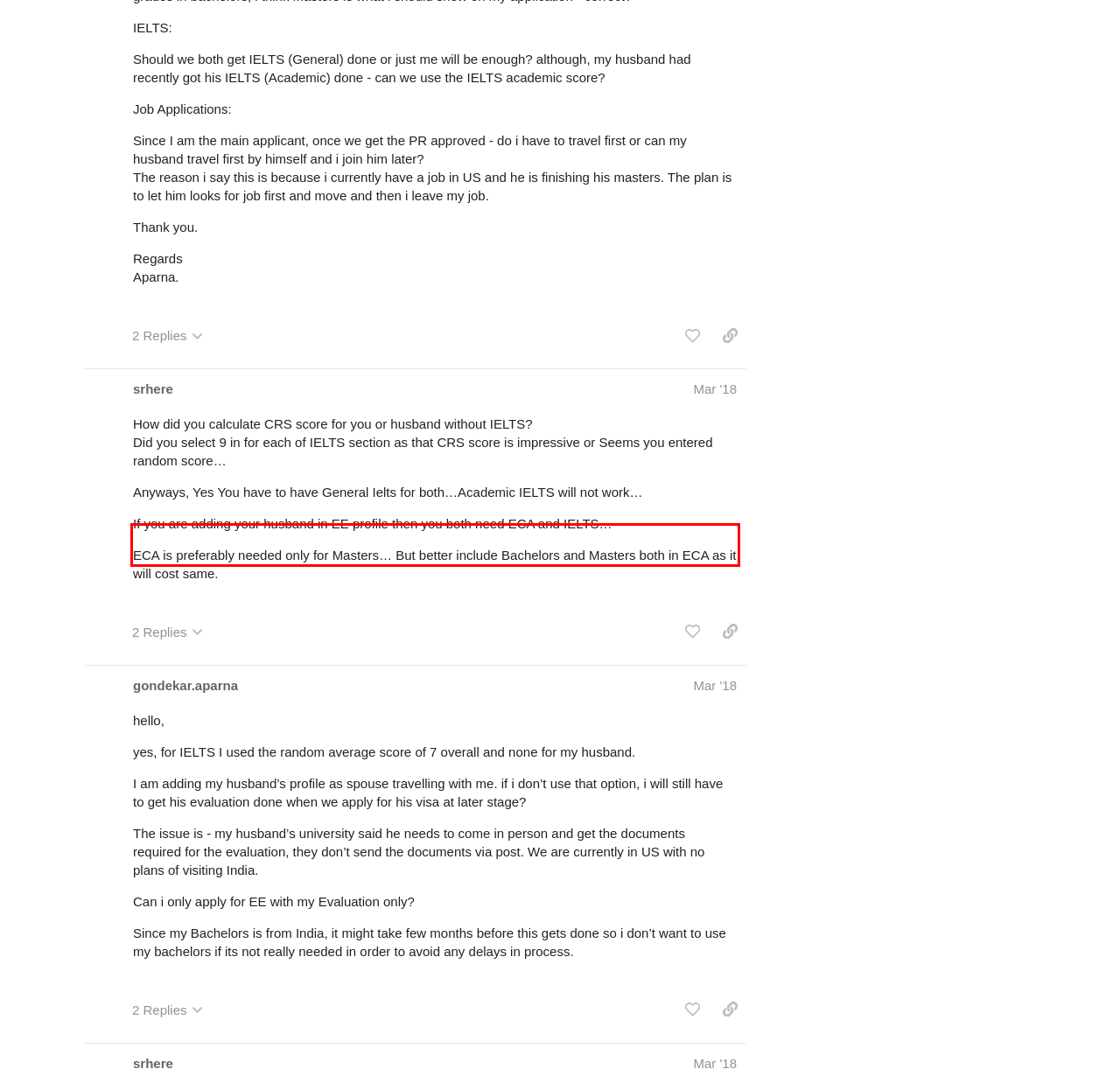Extract and provide the text found inside the red rectangle in the screenshot of the webpage.

No you cannot apply for EE with your own evaluation. You need ECA from designated organizations only. You can find them here 1